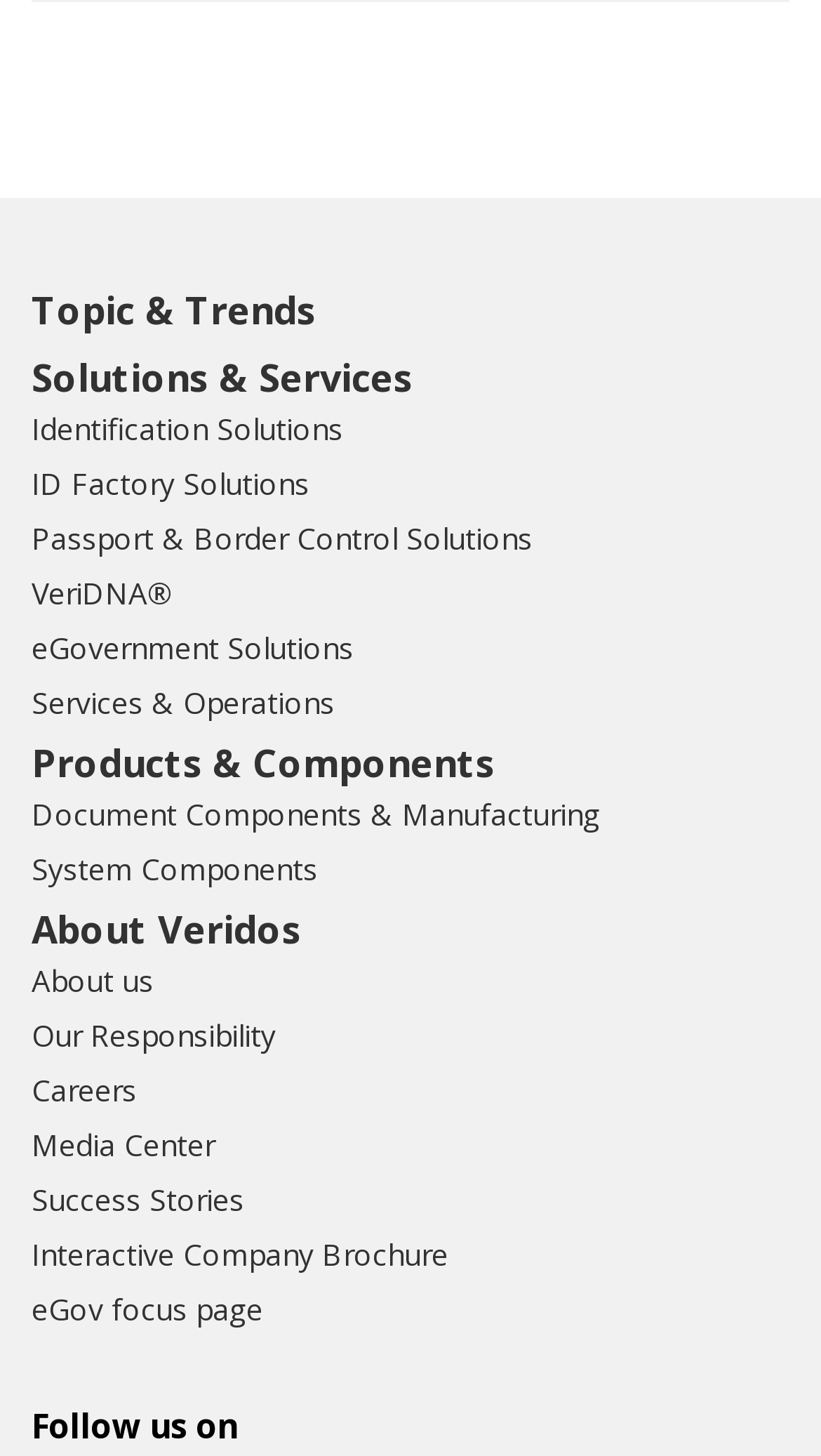What is the third solution listed under 'Solutions & Services'?
Please answer the question with a detailed and comprehensive explanation.

The third solution listed under 'Solutions & Services' is 'Passport & Border Control Solutions' which is a link element with a popup menu located at [0.038, 0.355, 0.649, 0.383].